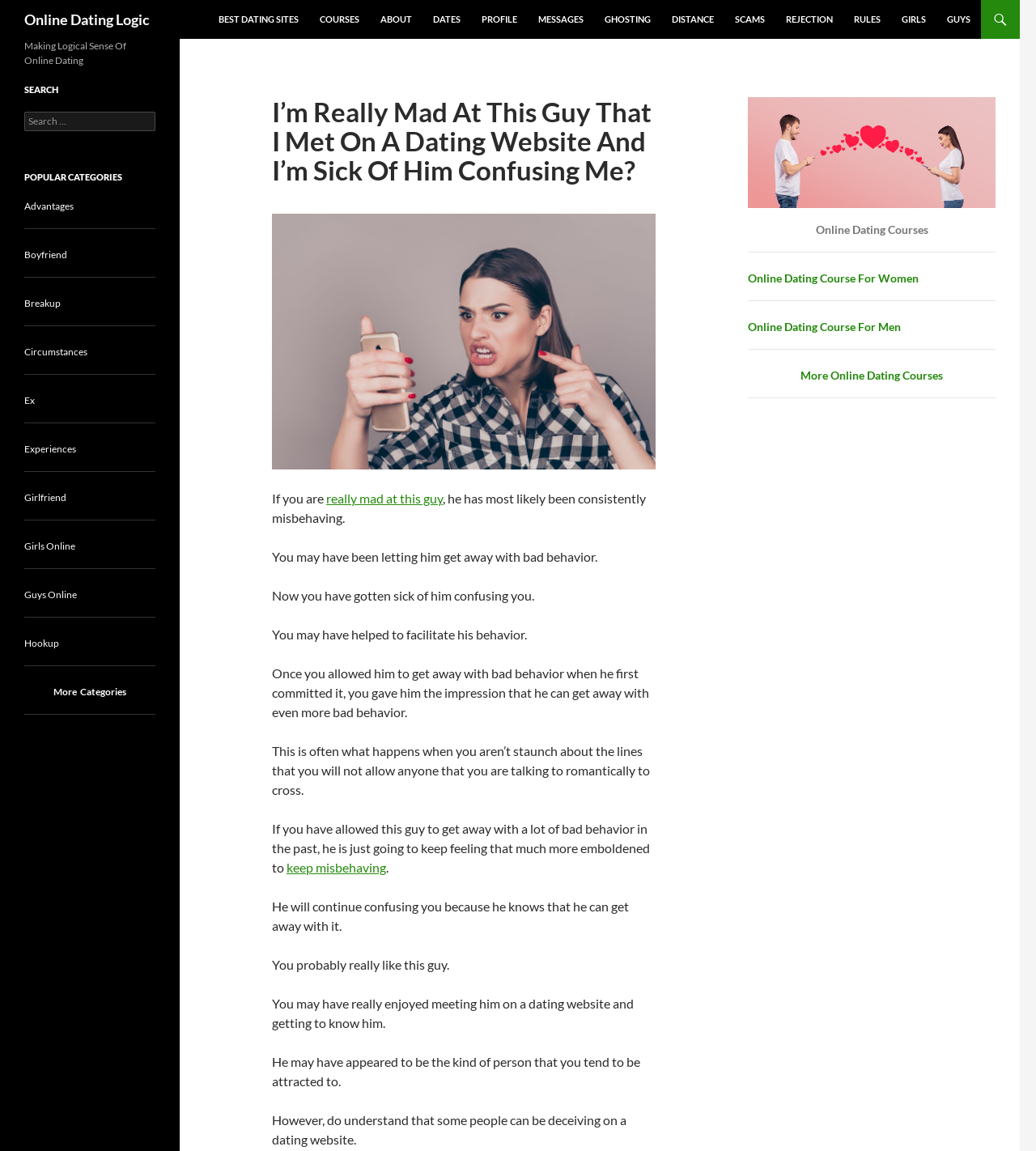Find and extract the text of the primary heading on the webpage.

Online Dating Logic